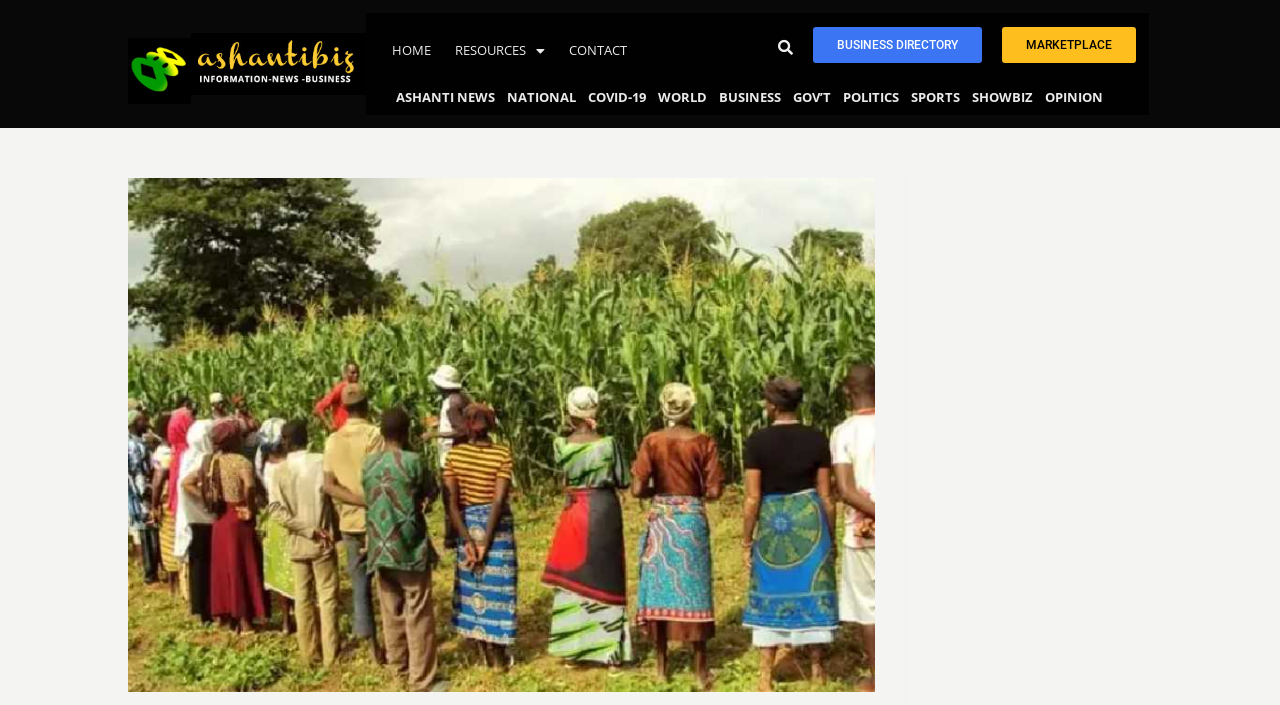Locate the bounding box coordinates of the clickable area needed to fulfill the instruction: "View RESOURCES".

[0.346, 0.038, 0.435, 0.105]